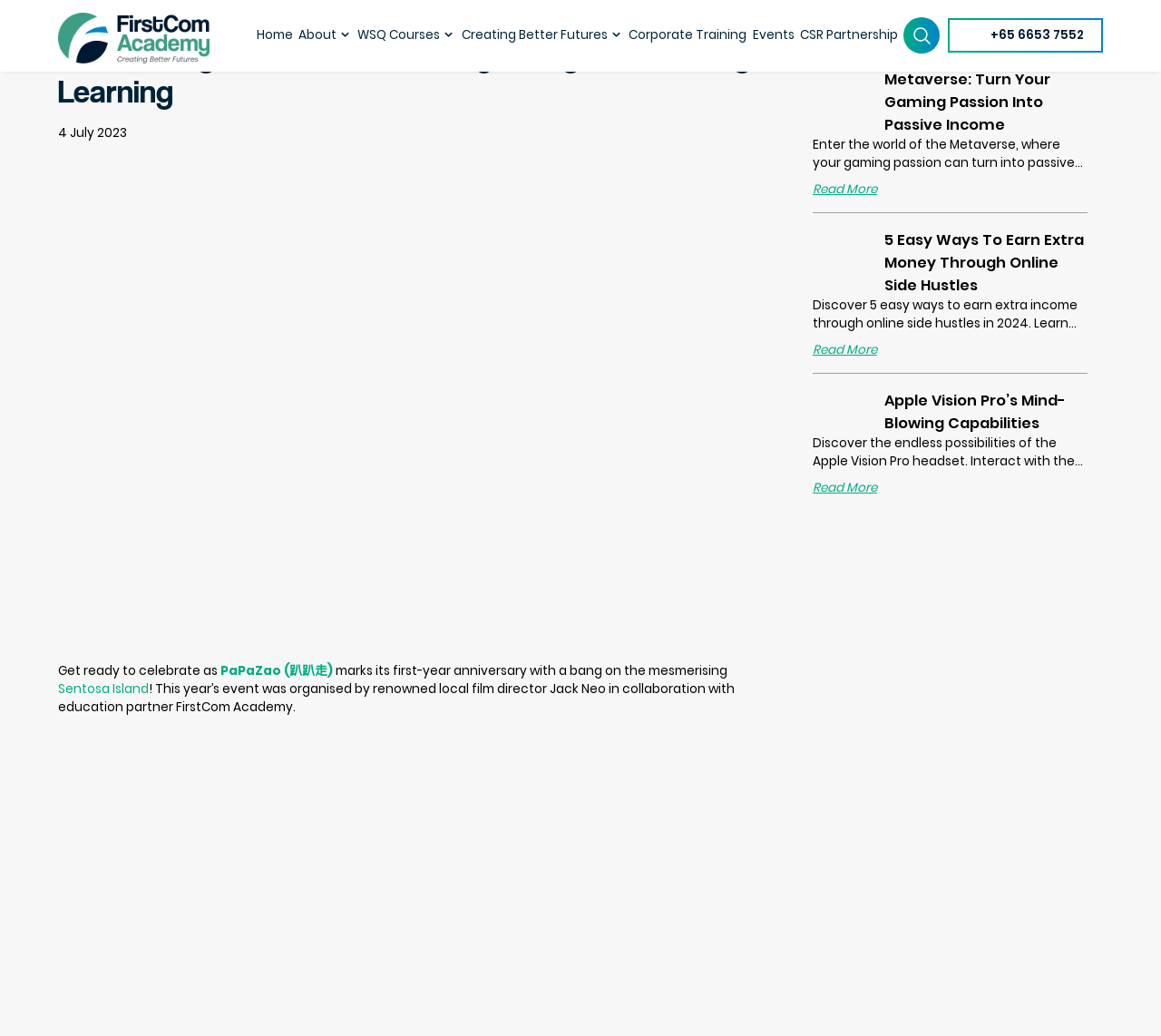Please determine the bounding box coordinates of the area that needs to be clicked to complete this task: 'Read more about Metaverse'. The coordinates must be four float numbers between 0 and 1, formatted as [left, top, right, bottom].

[0.7, 0.174, 0.755, 0.191]